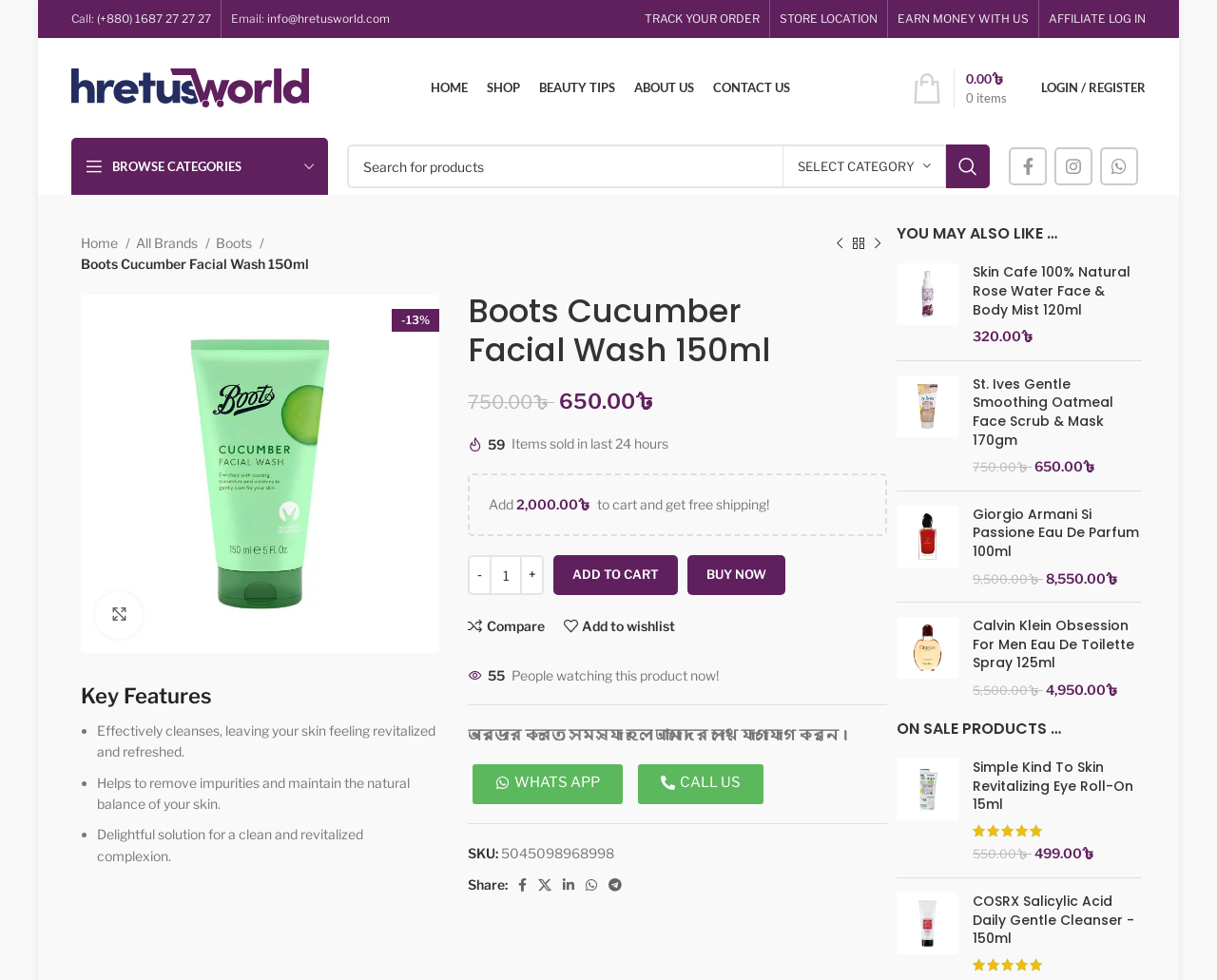Please identify the bounding box coordinates of the element's region that should be clicked to execute the following instruction: "Search for a product". The bounding box coordinates must be four float numbers between 0 and 1, i.e., [left, top, right, bottom].

[0.285, 0.147, 0.813, 0.192]